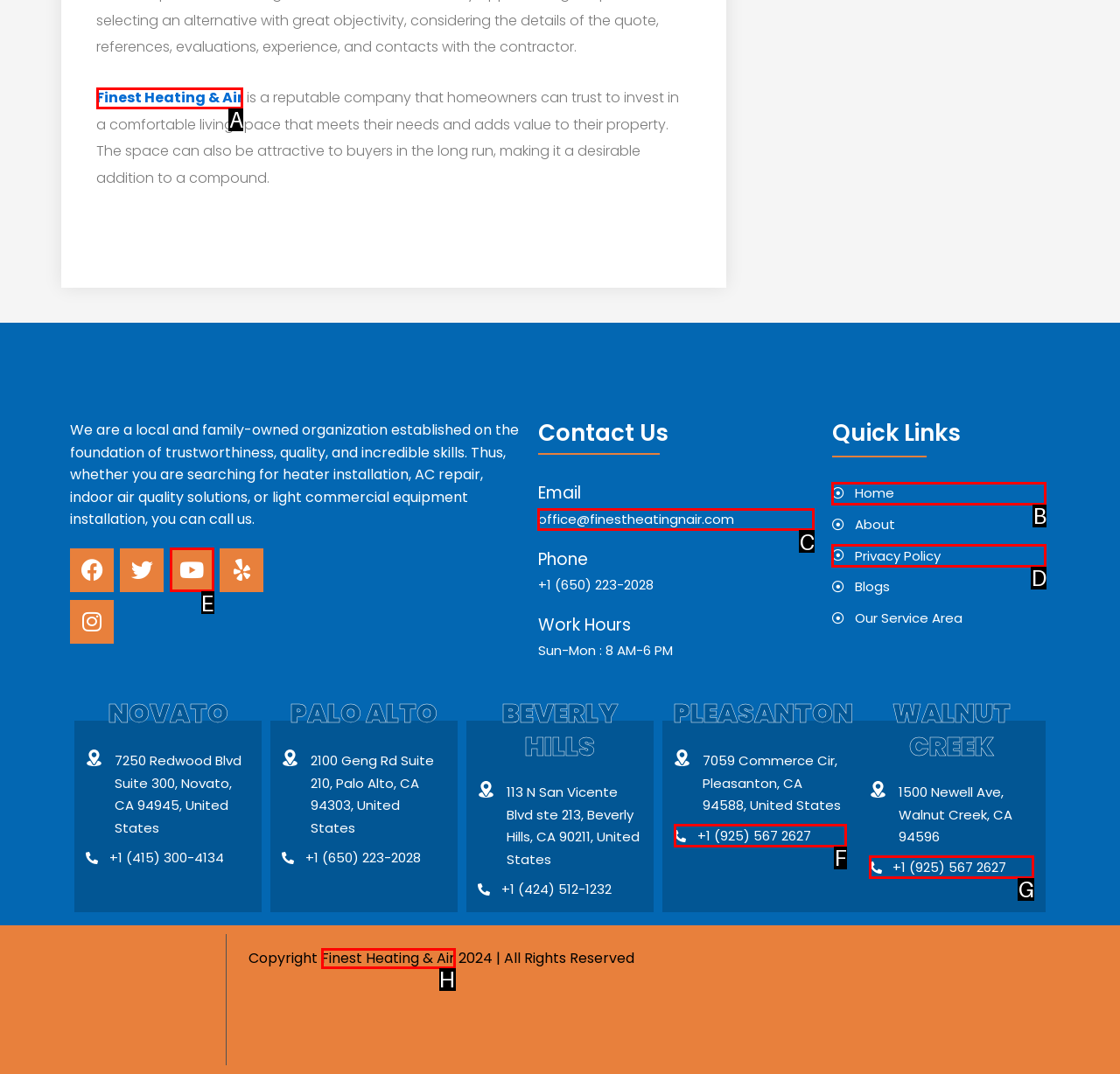Out of the given choices, which letter corresponds to the UI element required to Learn more about our company? Answer with the letter.

A